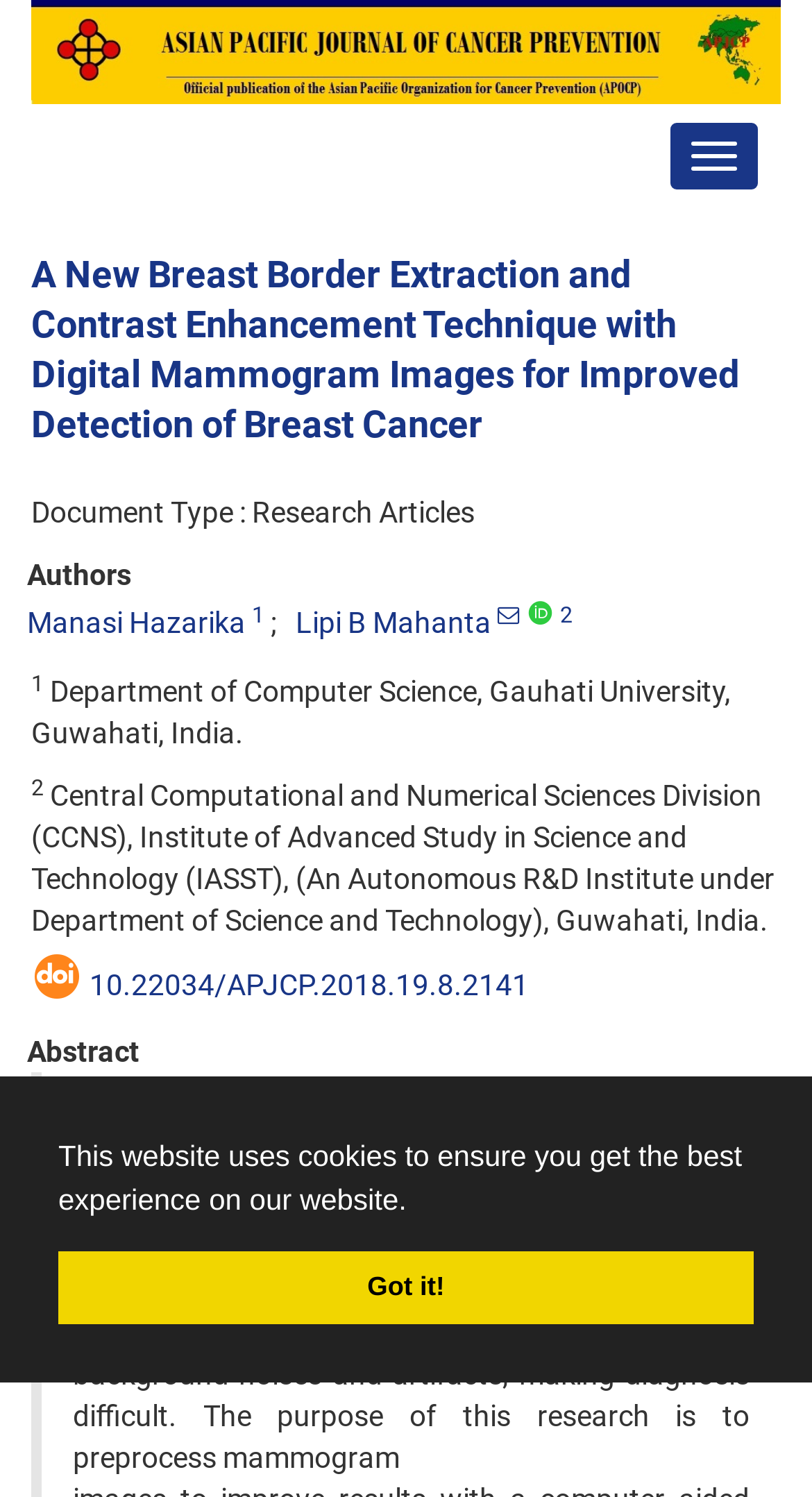Find and specify the bounding box coordinates that correspond to the clickable region for the instruction: "click the toggle navigation button".

[0.823, 0.081, 0.936, 0.129]